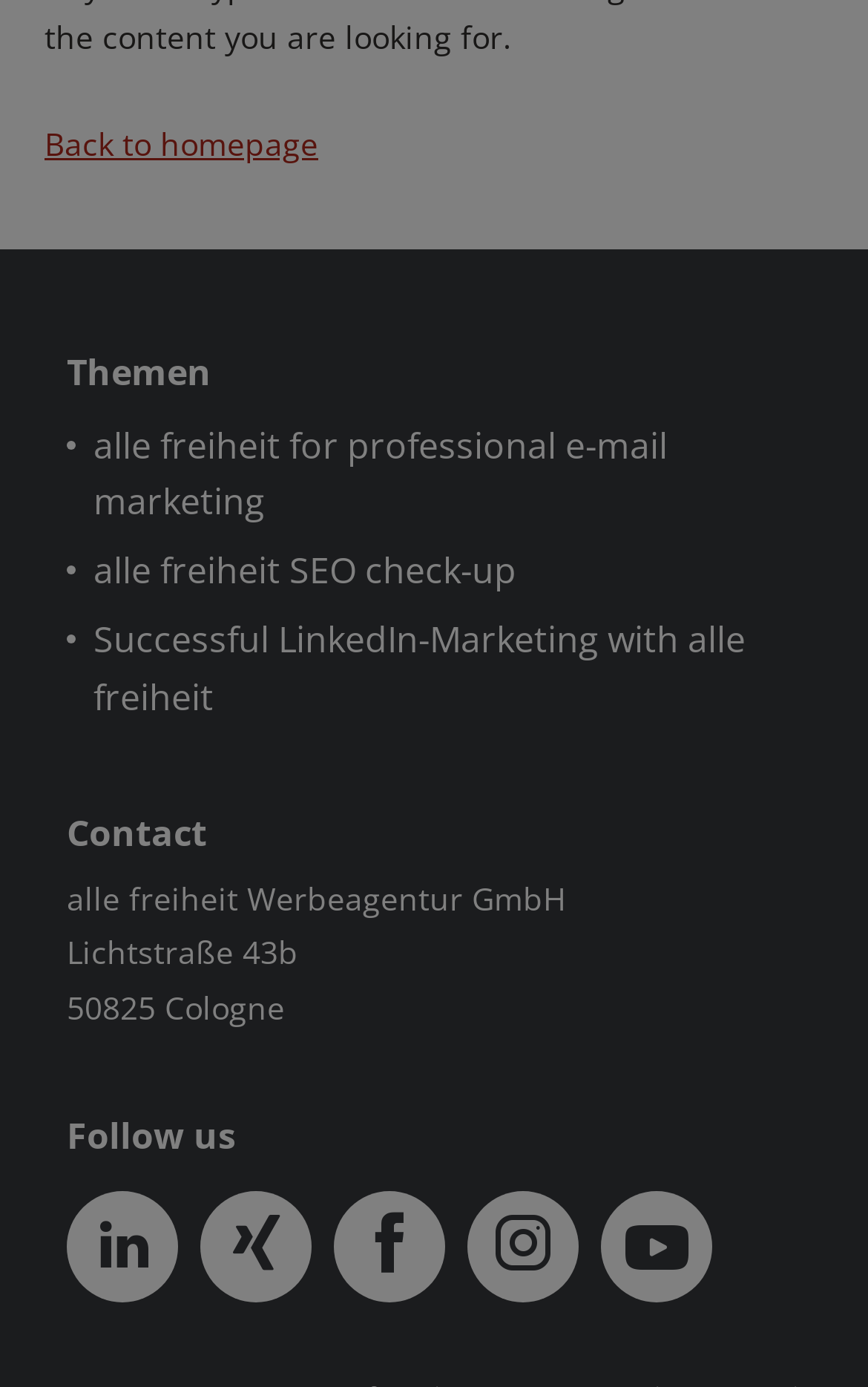Locate the bounding box coordinates of the area that needs to be clicked to fulfill the following instruction: "Search for something". The coordinates should be in the format of four float numbers between 0 and 1, namely [left, top, right, bottom].

None